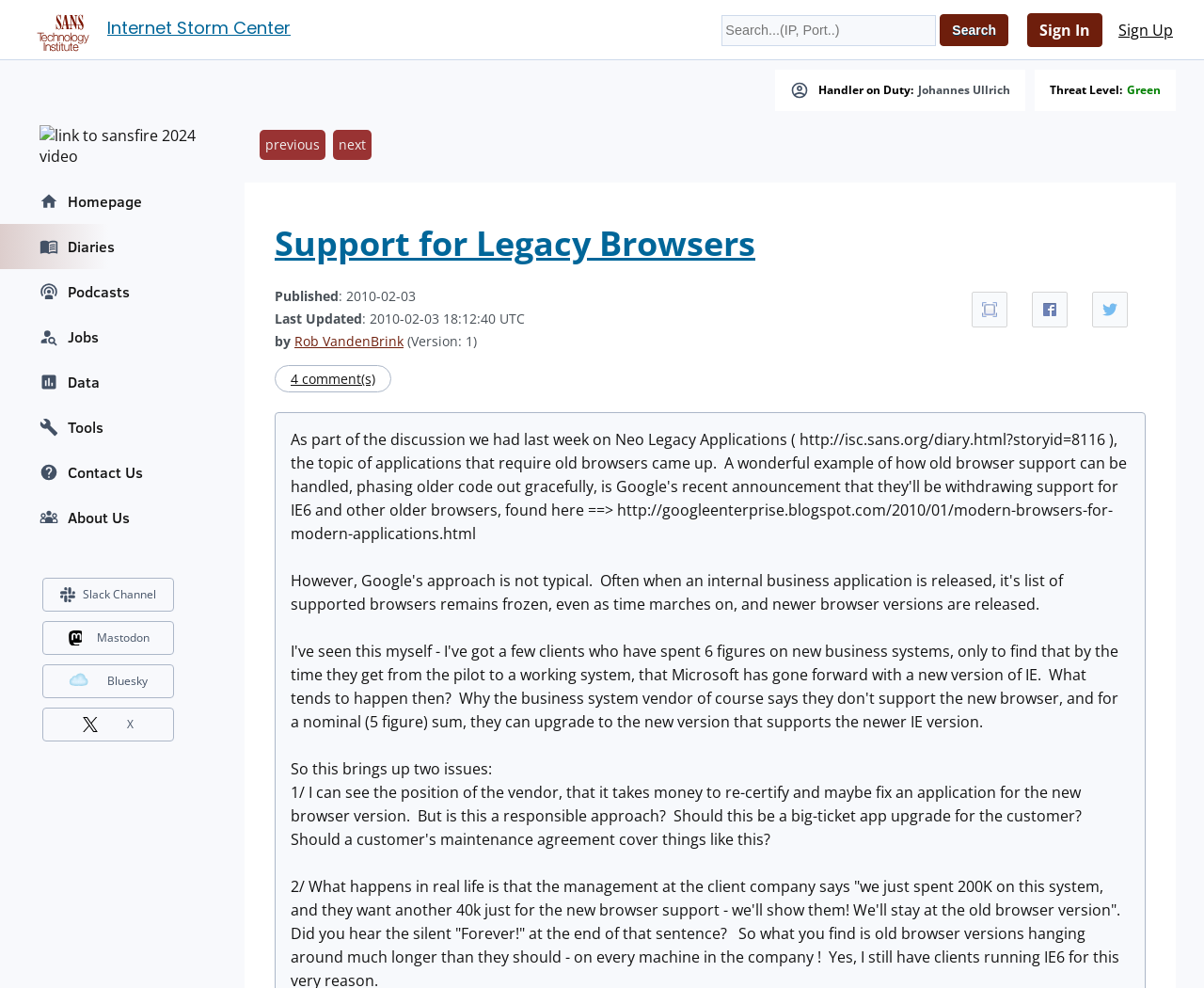Elaborate on the webpage's design and content in a detailed caption.

The webpage is titled "Support for Legacy Browsers" and is part of the "Internet Storm Center" website. At the top, there is a heading "Internet Storm Center" with a link and an image next to it. Below this, there is a search bar with a "Search" button and links to "Sign In" and "Sign Up" on the right side.

On the left side, there is a vertical menu with links to "Homepage", "Diaries", "Podcasts", "Jobs", "Data", "Tools", "Contact Us", and "About Us", each accompanied by a small image.

In the main content area, there is a heading "Support for Legacy Browsers" with a link and a subheading "Handler on Duty: Johannes Ullrich" and "Threat Level: Green". Below this, there is a section with information about the publication, including the date, last updated time, and author, Rob VandenBrink.

The main content of the webpage appears to be an article or blog post, with a heading "So this brings up two issues:" and a link to "4 comment(s)" below it. There are also links to "previous" and "next" pages, as well as links to share the content on Facebook and Twitter.

At the bottom of the page, there are links to "Slack Channel", "Mastodon", "Bluesky", and "X", each accompanied by a small image.